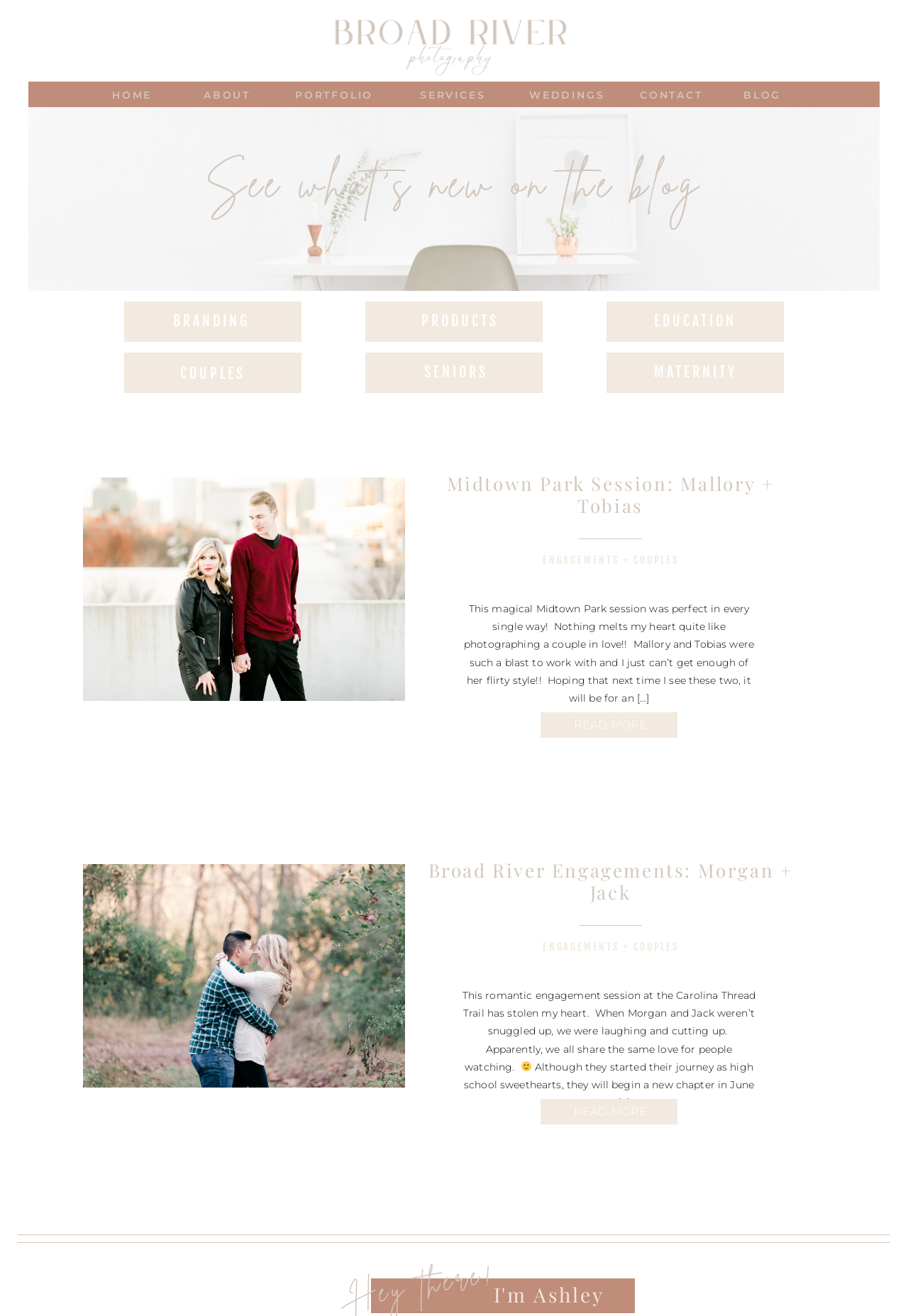What is the name of the photographer?
Please provide a comprehensive answer based on the information in the image.

The heading 'I'm Ashley' at the bottom of the webpage suggests that the photographer's name is Ashley. This is likely to be the author of the blog or the photographer behind the engagement photography services.